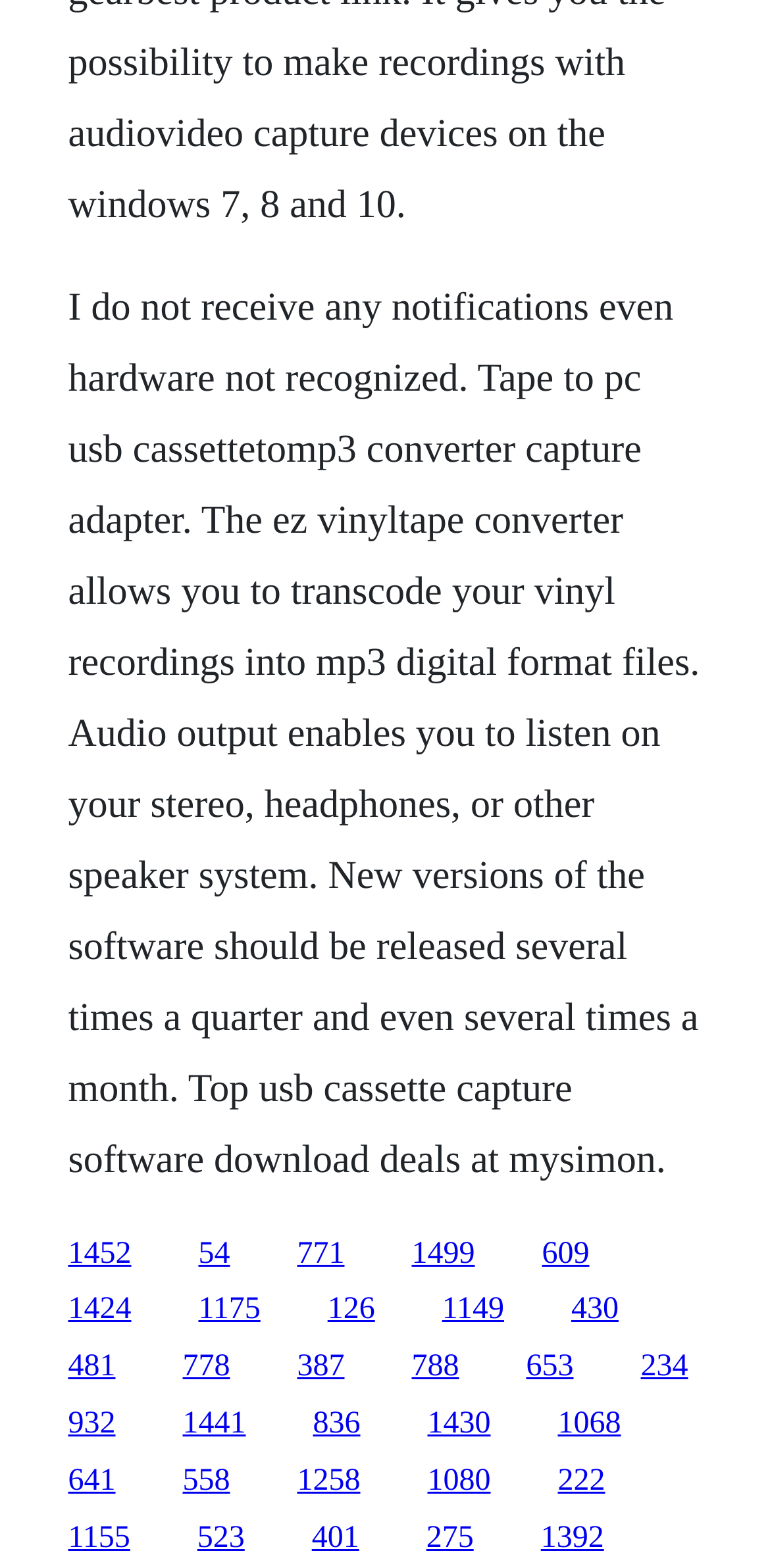Determine the bounding box coordinates of the region to click in order to accomplish the following instruction: "Open MetaTrader". Provide the coordinates as four float numbers between 0 and 1, specifically [left, top, right, bottom].

None